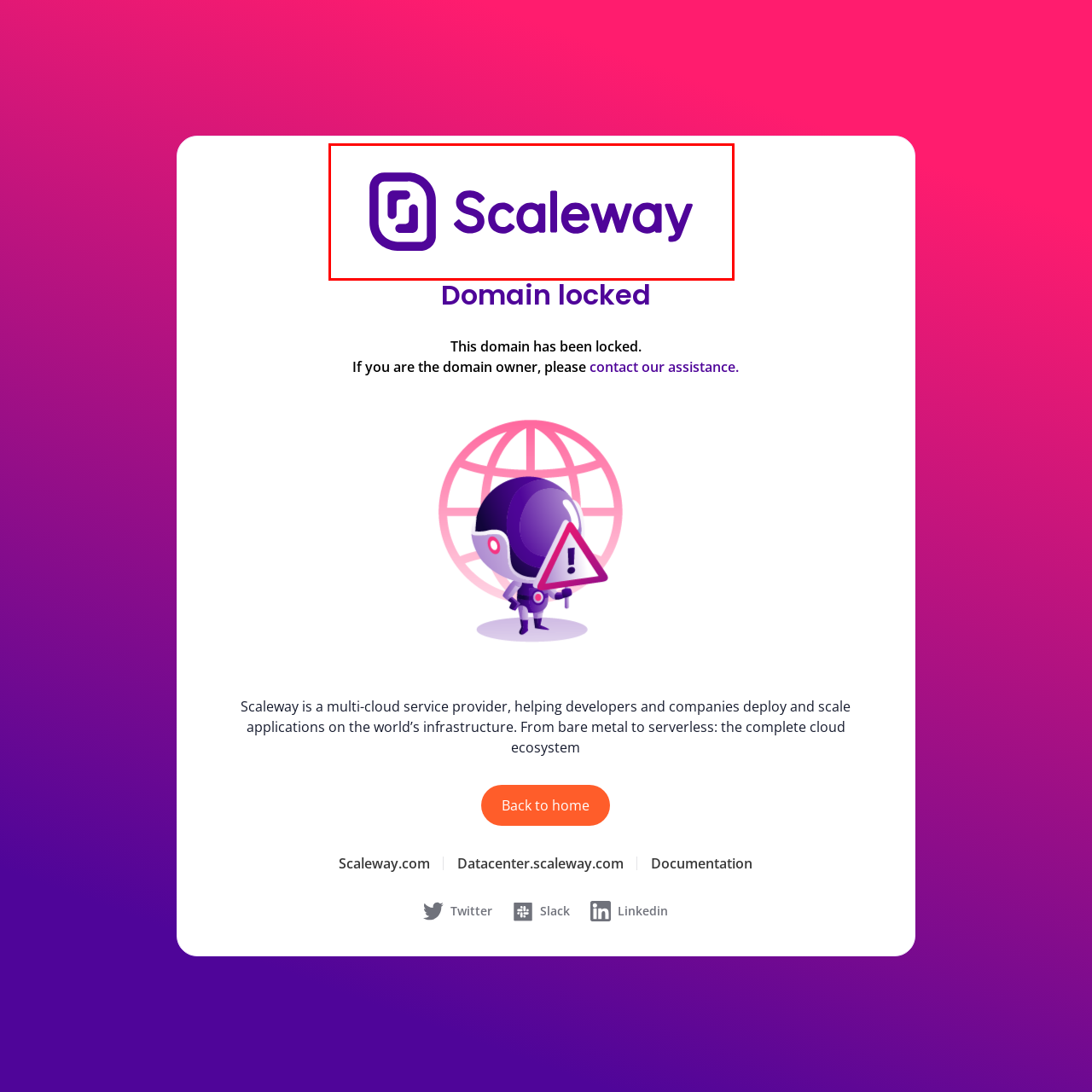Please look at the image highlighted by the red bounding box and provide a single word or phrase as an answer to this question:
What shape is stylized in the logo?

Square